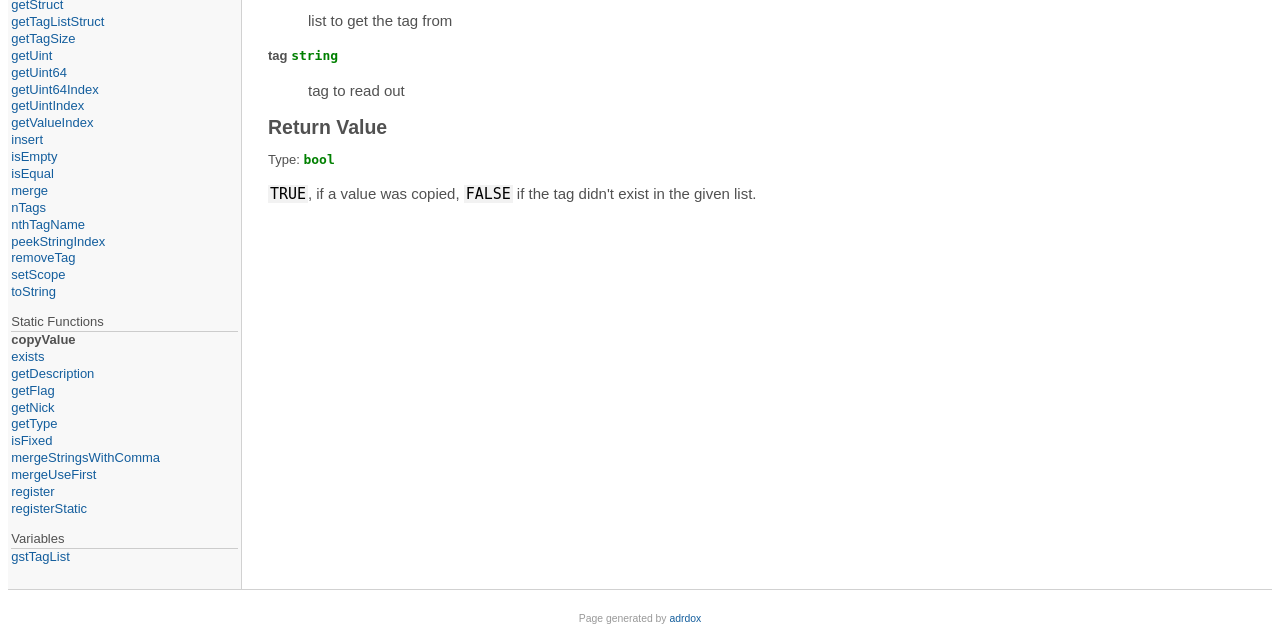Determine the bounding box coordinates for the HTML element described here: "peekStringIndex".

[0.009, 0.365, 0.186, 0.391]